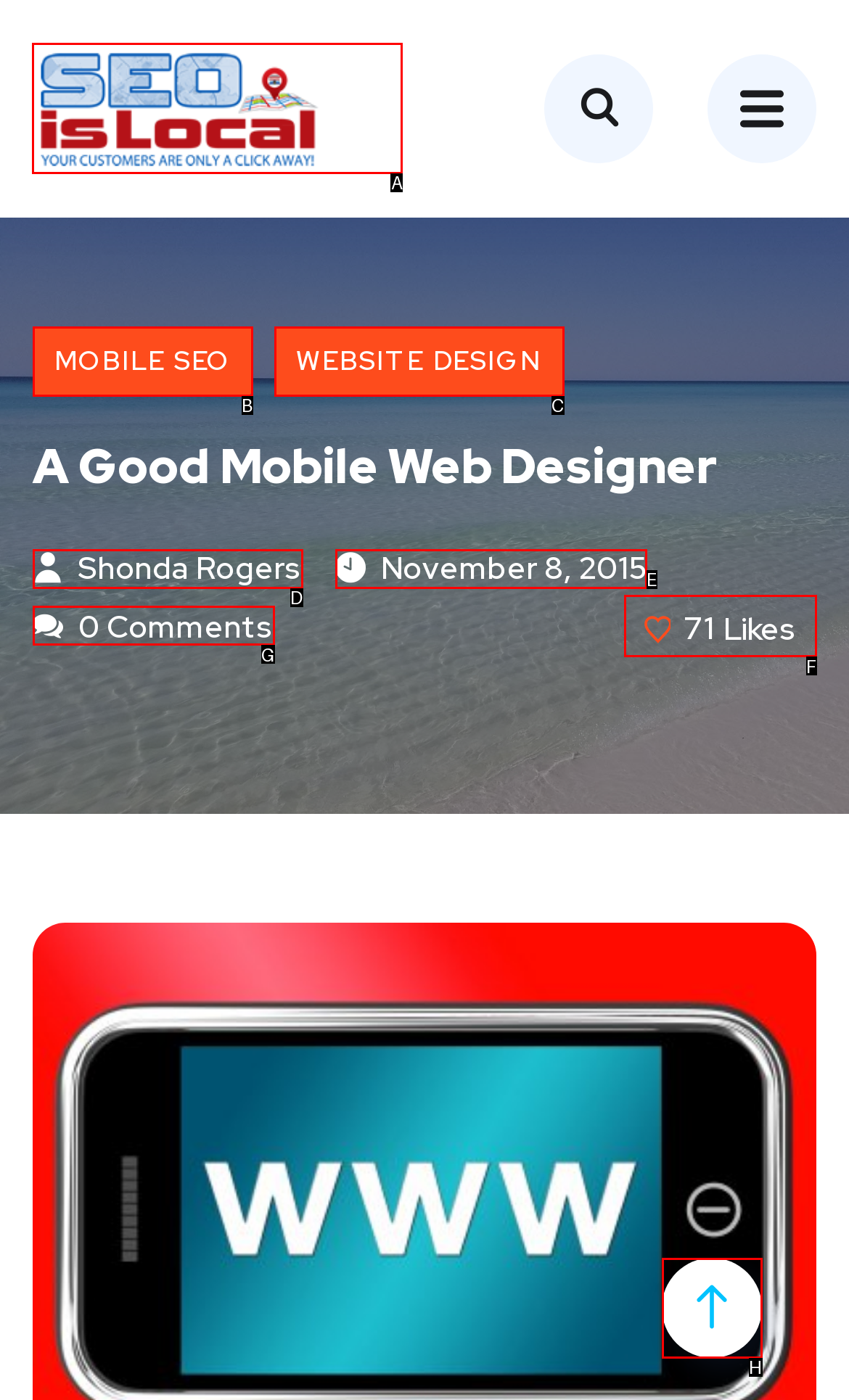Identify which HTML element should be clicked to fulfill this instruction: Click on the mobile web design link Reply with the correct option's letter.

A